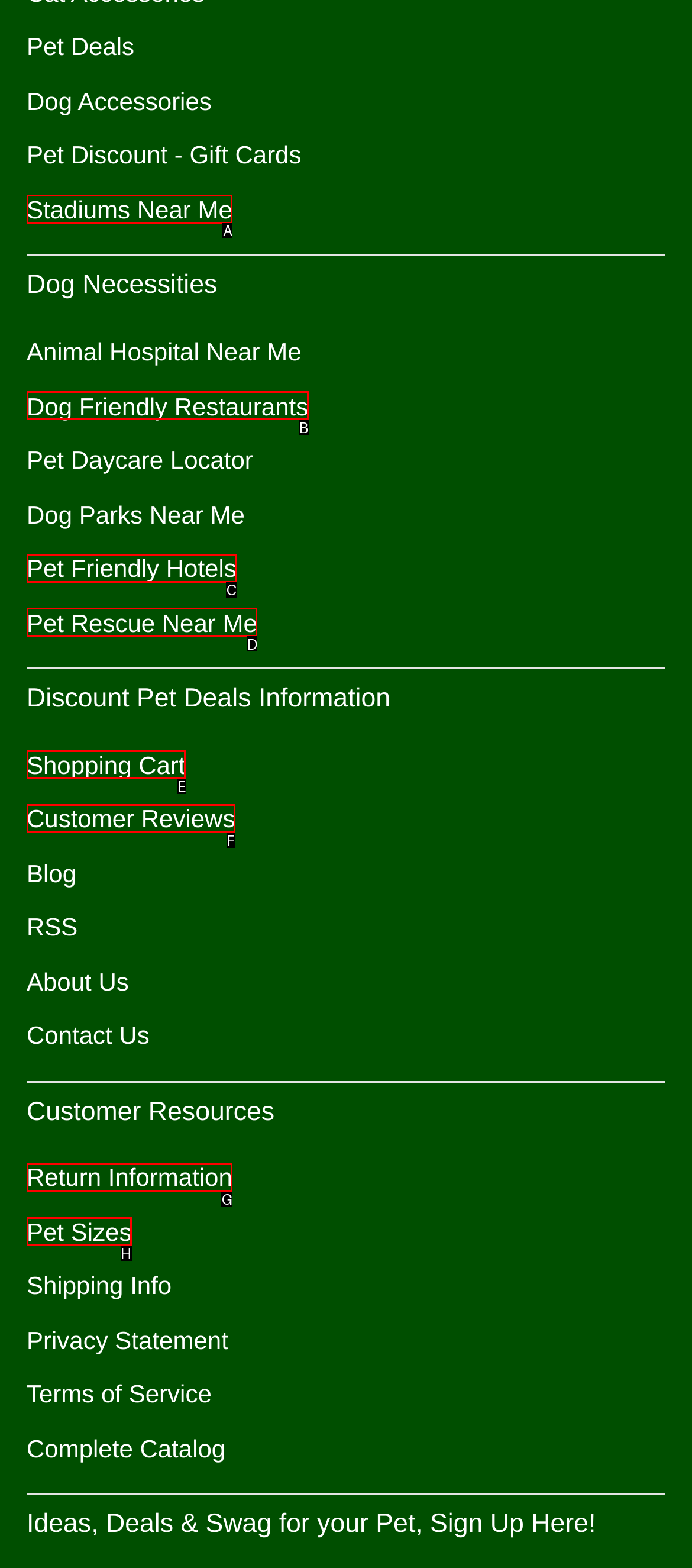Identify the option that corresponds to the description: Stadiums Near Me 
Provide the letter of the matching option from the available choices directly.

A